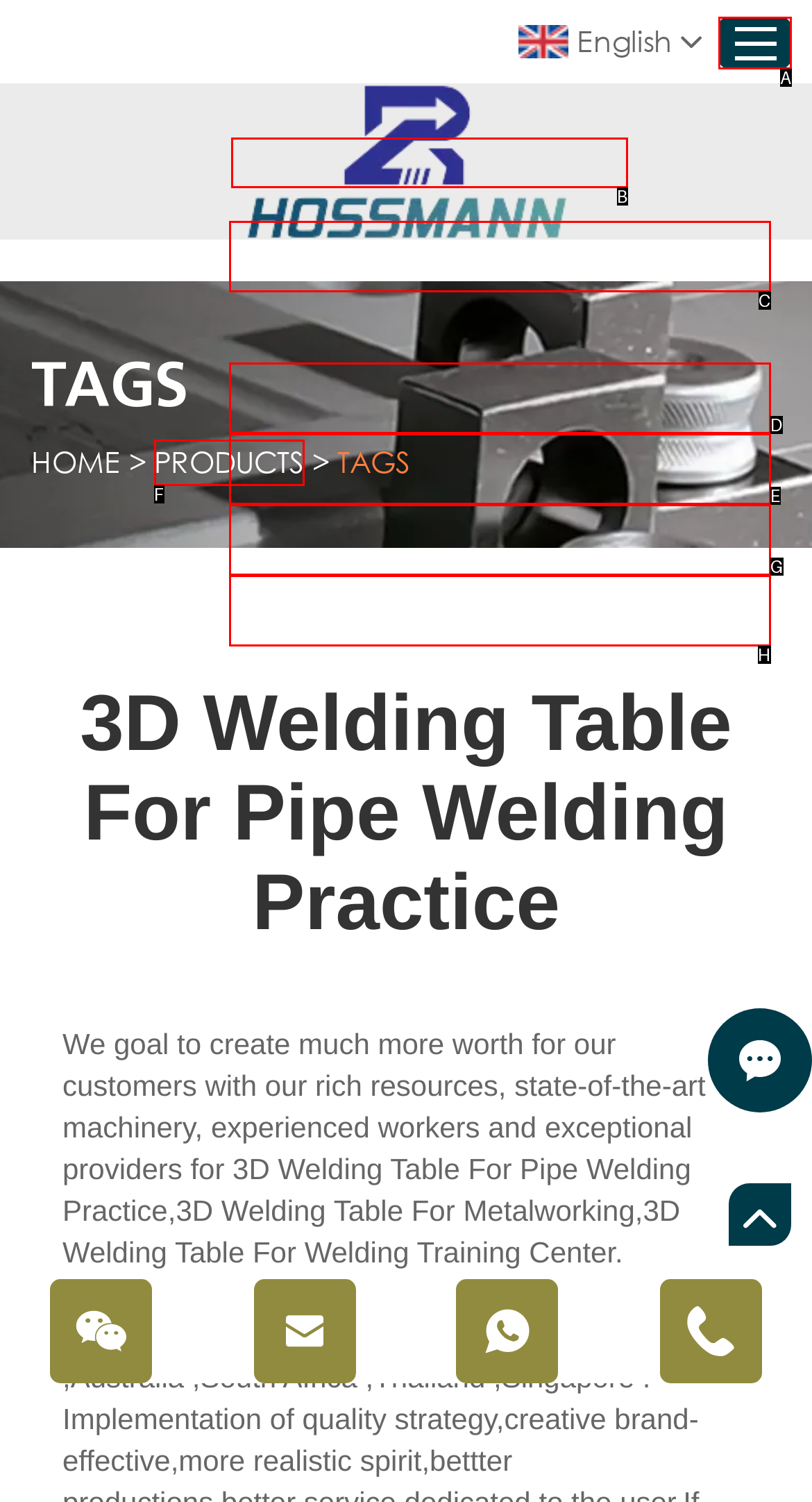Given the task: search for something, indicate which boxed UI element should be clicked. Provide your answer using the letter associated with the correct choice.

B